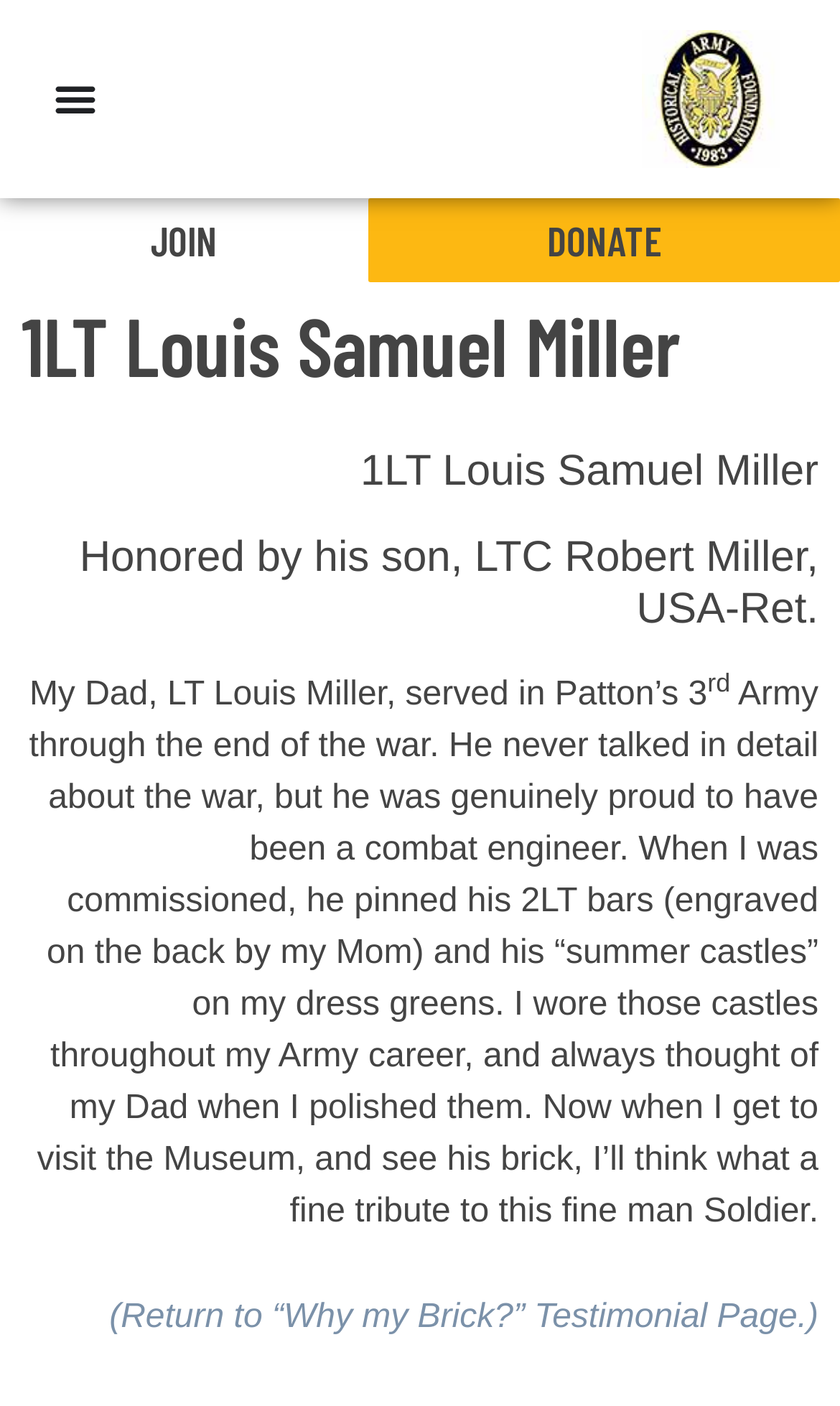Given the element description "aria-label="Menu Toggle"", identify the bounding box of the corresponding UI element.

[0.064, 0.055, 0.115, 0.086]